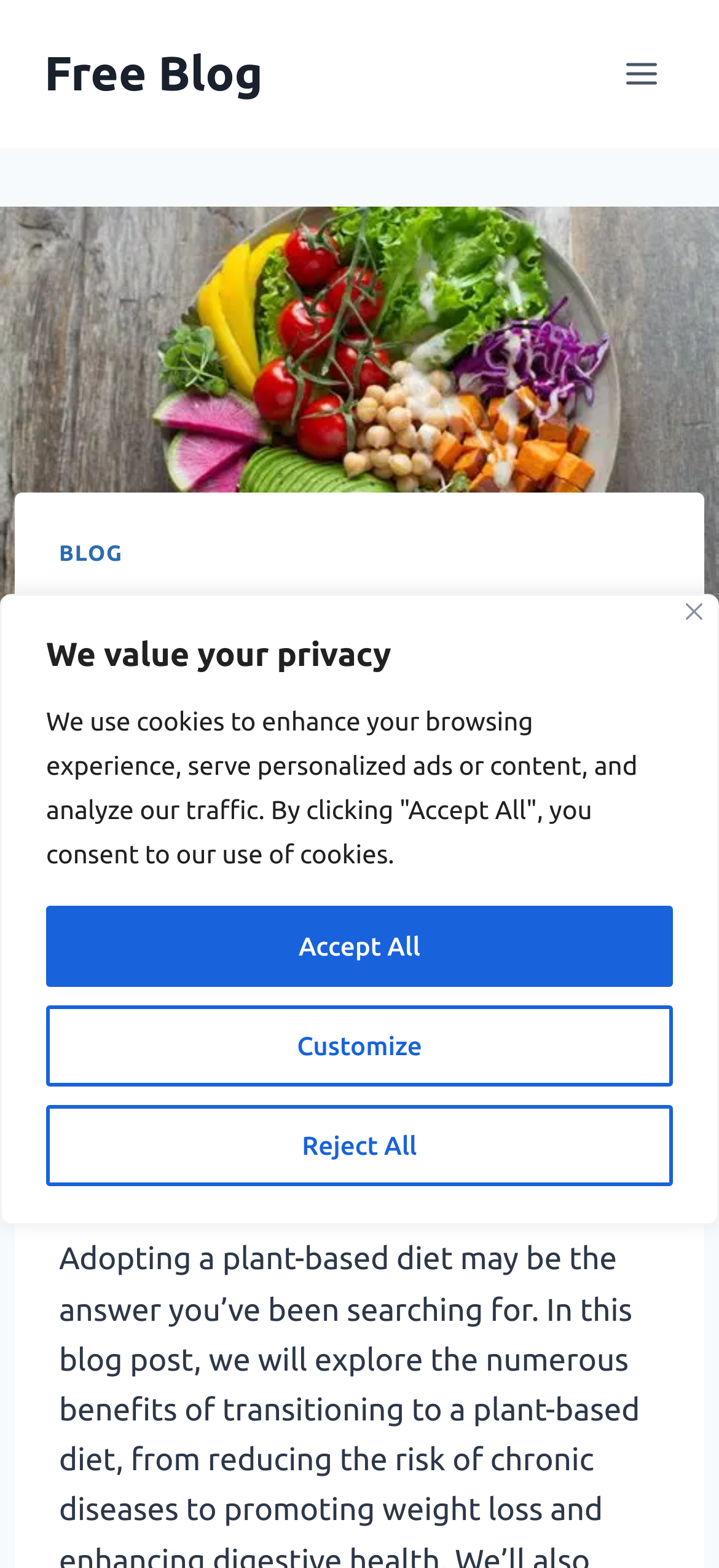What is the image above the header?
Provide a detailed and extensive answer to the question.

Above the header, there is an image that is related to a plant-based diet, which is likely to be an illustration or a photo that represents the main topic of the blog.